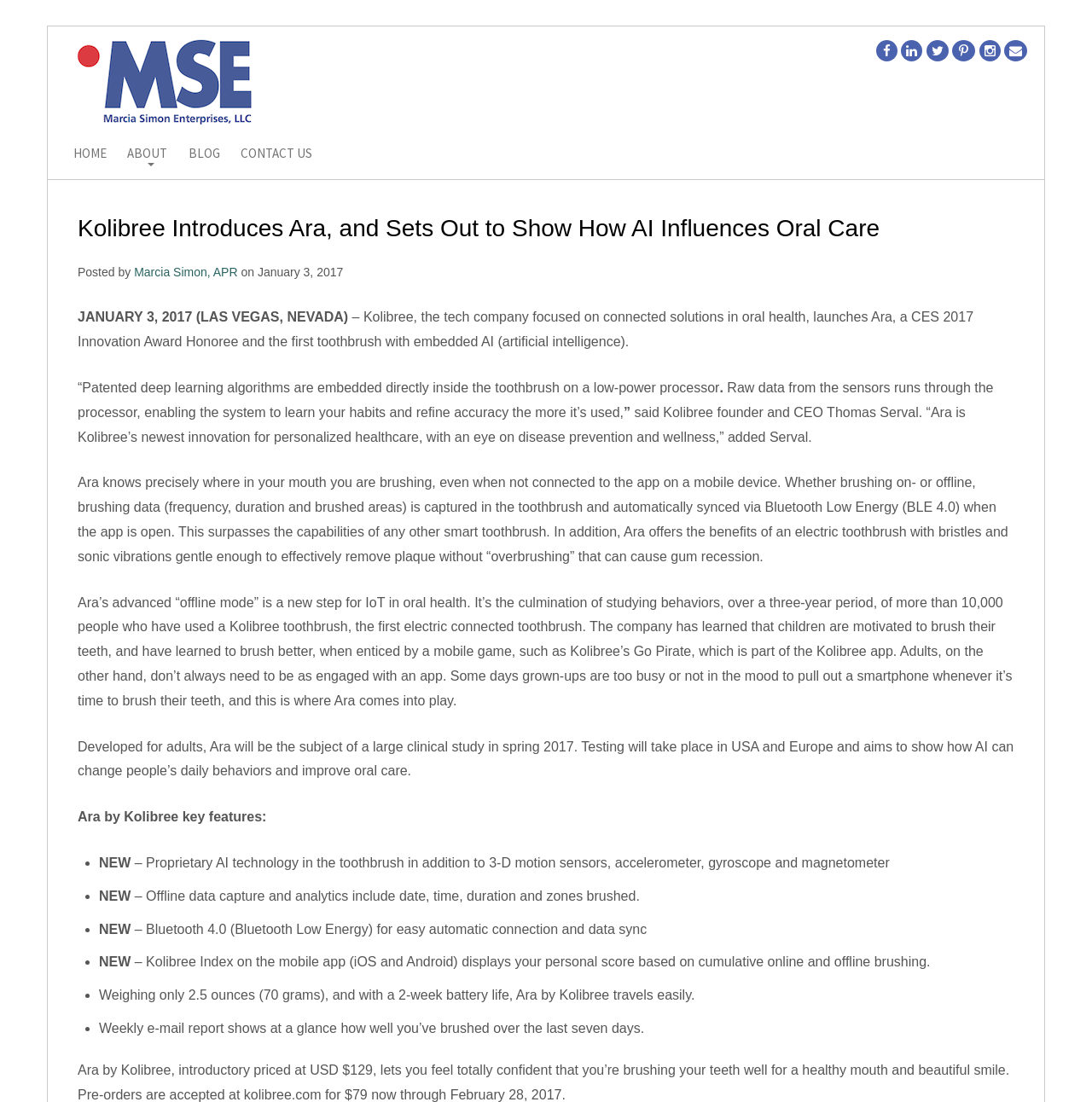What is the price of Ara by Kolibree?
Give a detailed and exhaustive answer to the question.

The answer can be found in the last paragraph of the webpage, which states that Ara by Kolibree is 'introductory priced at USD $129'.